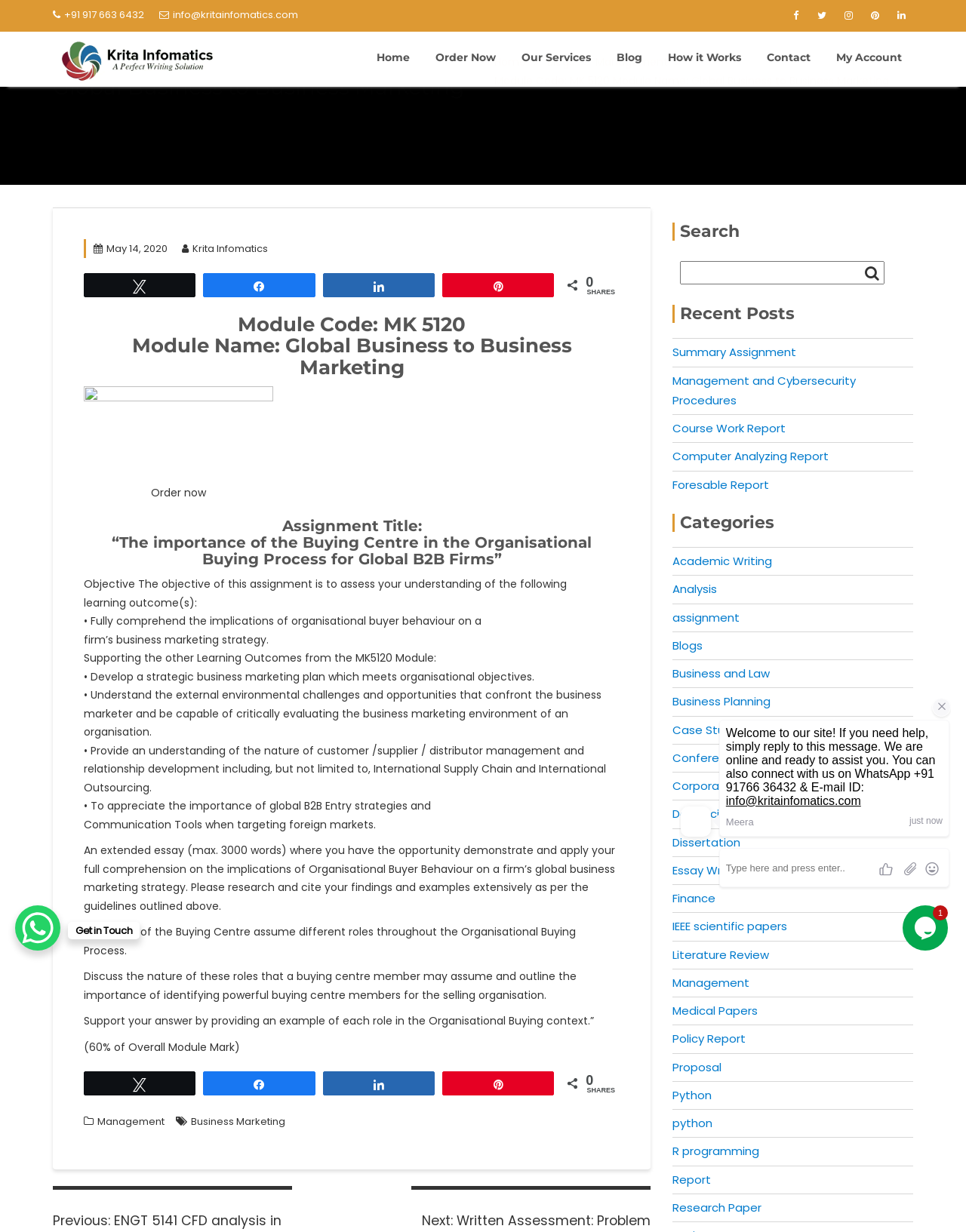Determine the bounding box coordinates for the area that needs to be clicked to fulfill this task: "Click the 'Previous' button". The coordinates must be given as four float numbers between 0 and 1, i.e., [left, top, right, bottom].

None